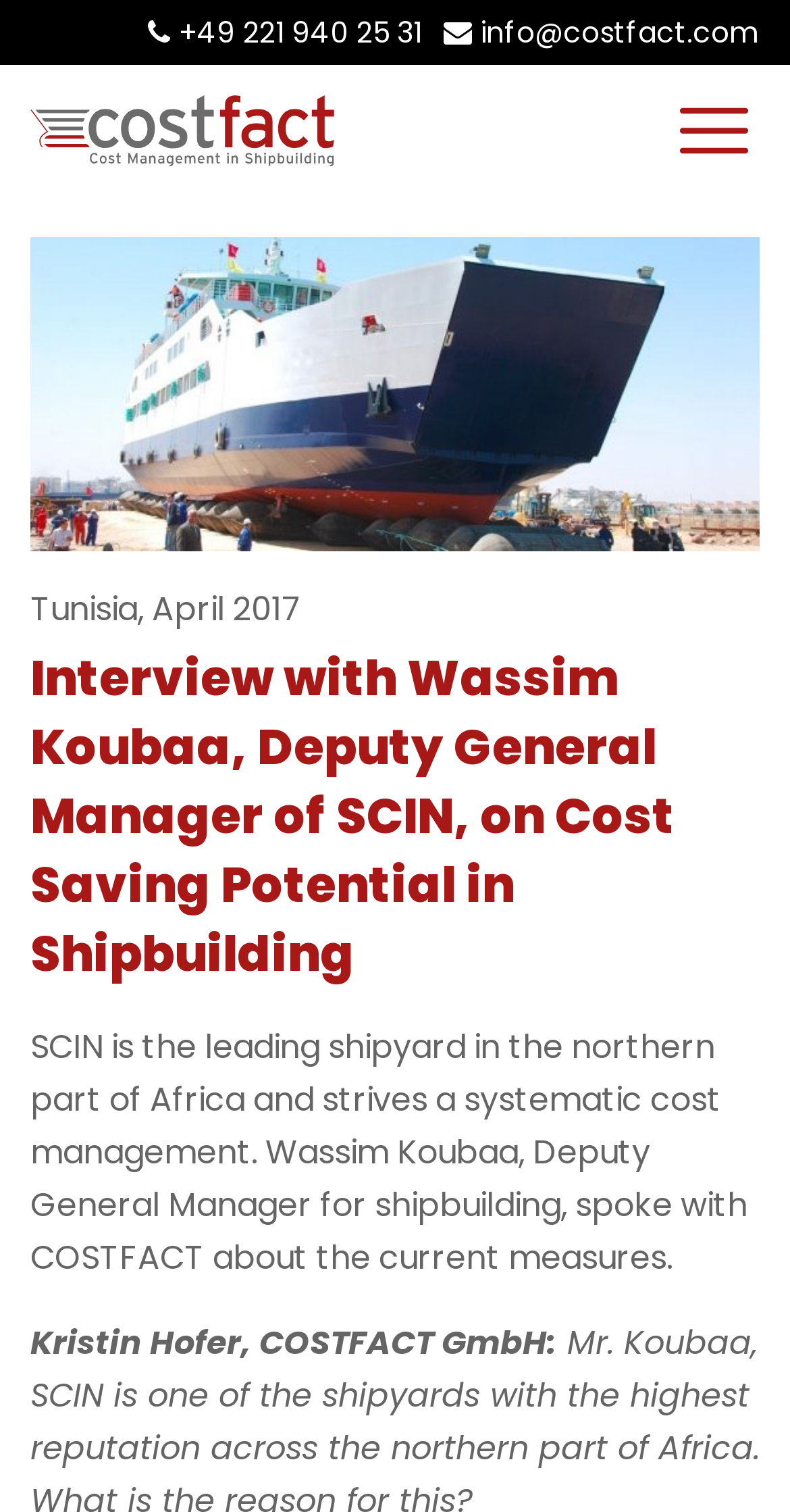Use a single word or phrase to answer the question: What is the email address provided on the webpage?

info@costfact.com